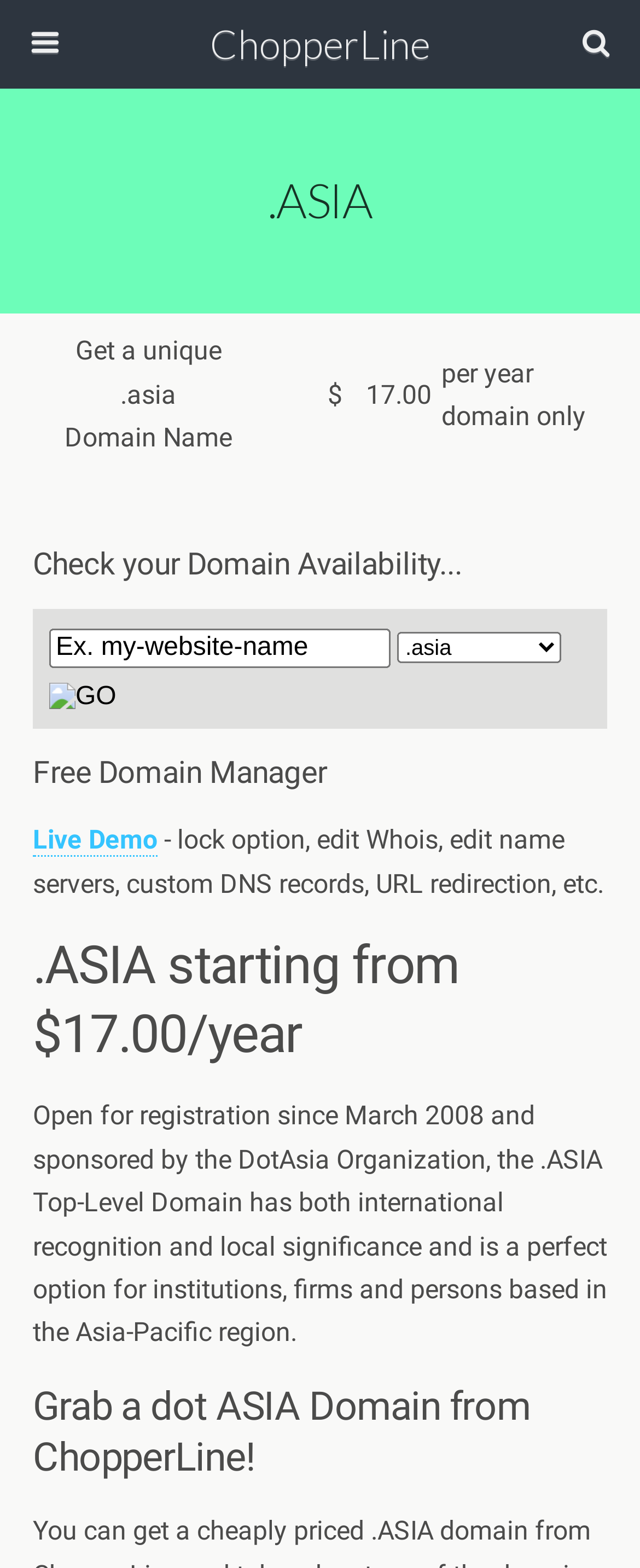Examine the screenshot and answer the question in as much detail as possible: What is the price of a .ASIA domain name?

The price is mentioned in the table cell with the text '$ 17.00 per year domain only', which is part of the table row describing the features of a .ASIA domain name.